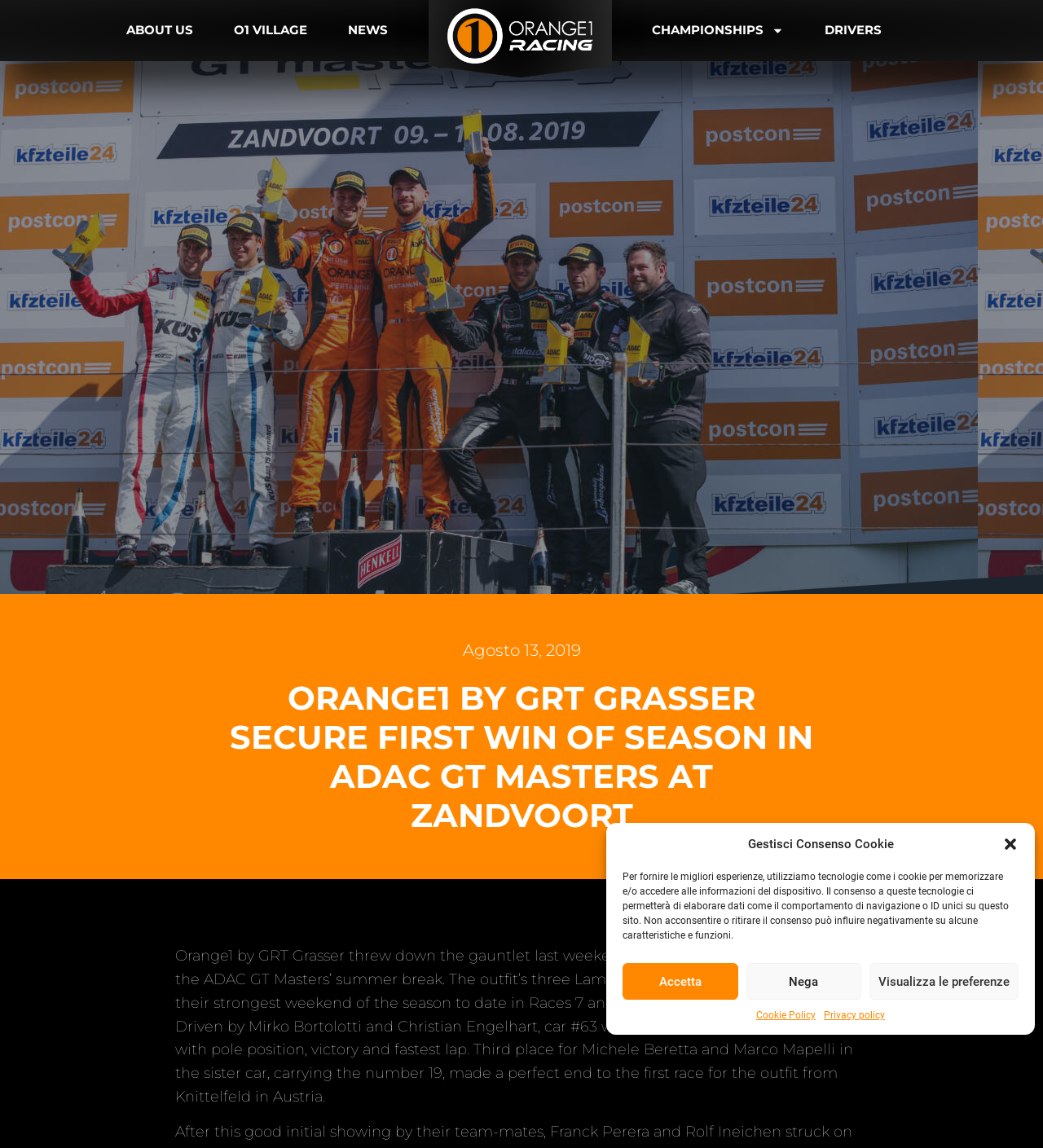Identify the bounding box of the UI element described as follows: "Visualizza le preferenze". Provide the coordinates as four float numbers in the range of 0 to 1 [left, top, right, bottom].

[0.834, 0.839, 0.977, 0.871]